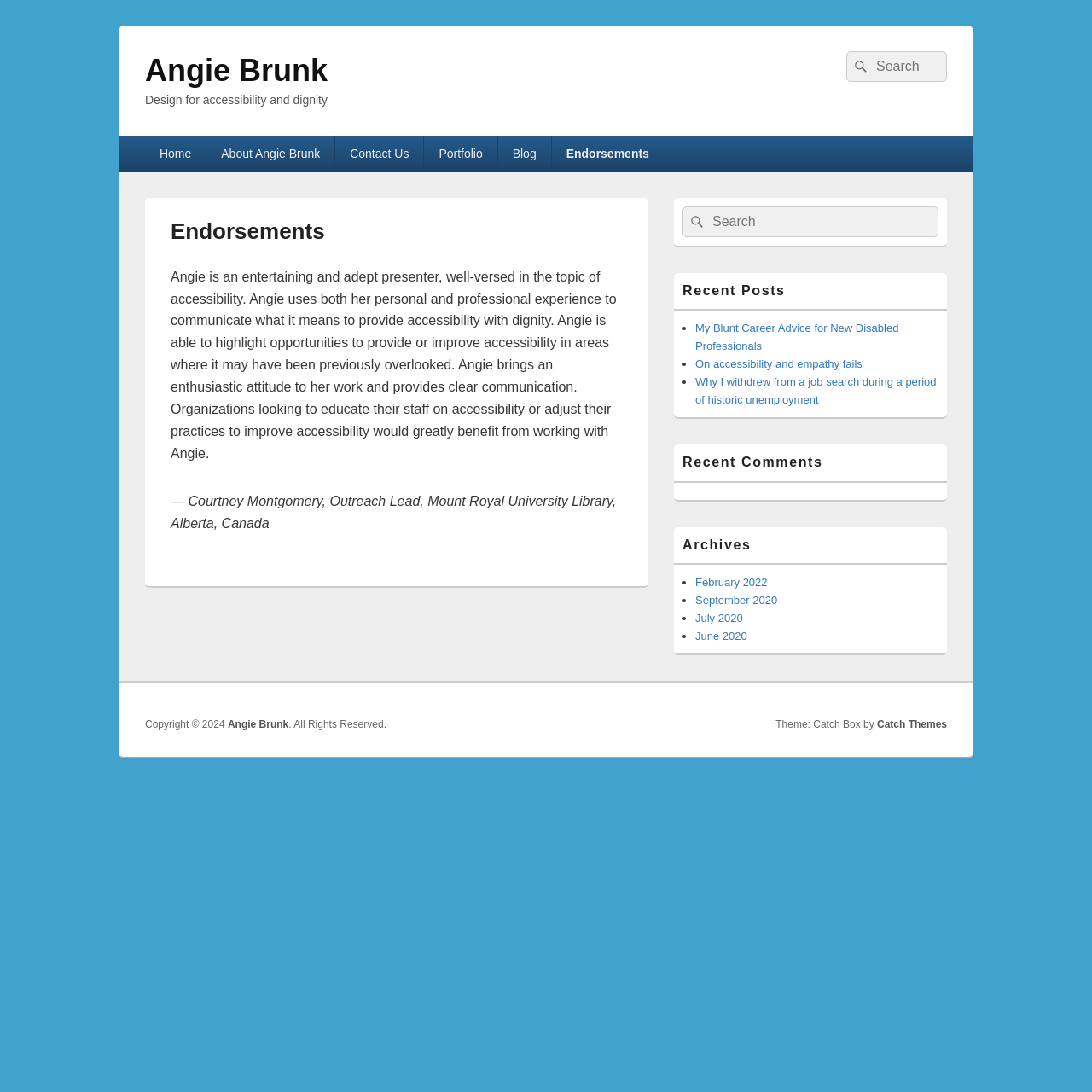What is the year of copyright?
Based on the visual content, answer with a single word or a brief phrase.

2024